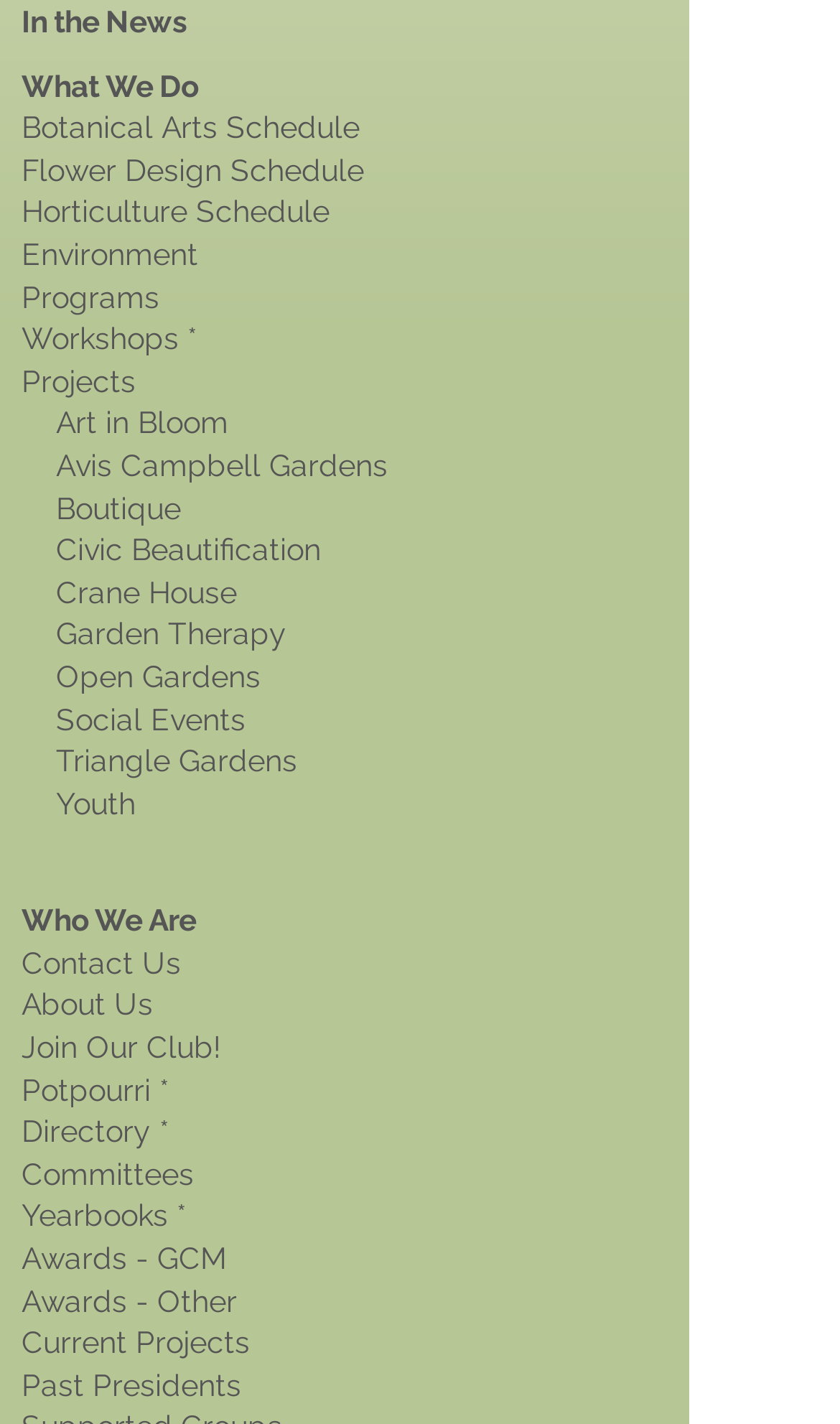What is the first link on the webpage? From the image, respond with a single word or brief phrase.

In the News